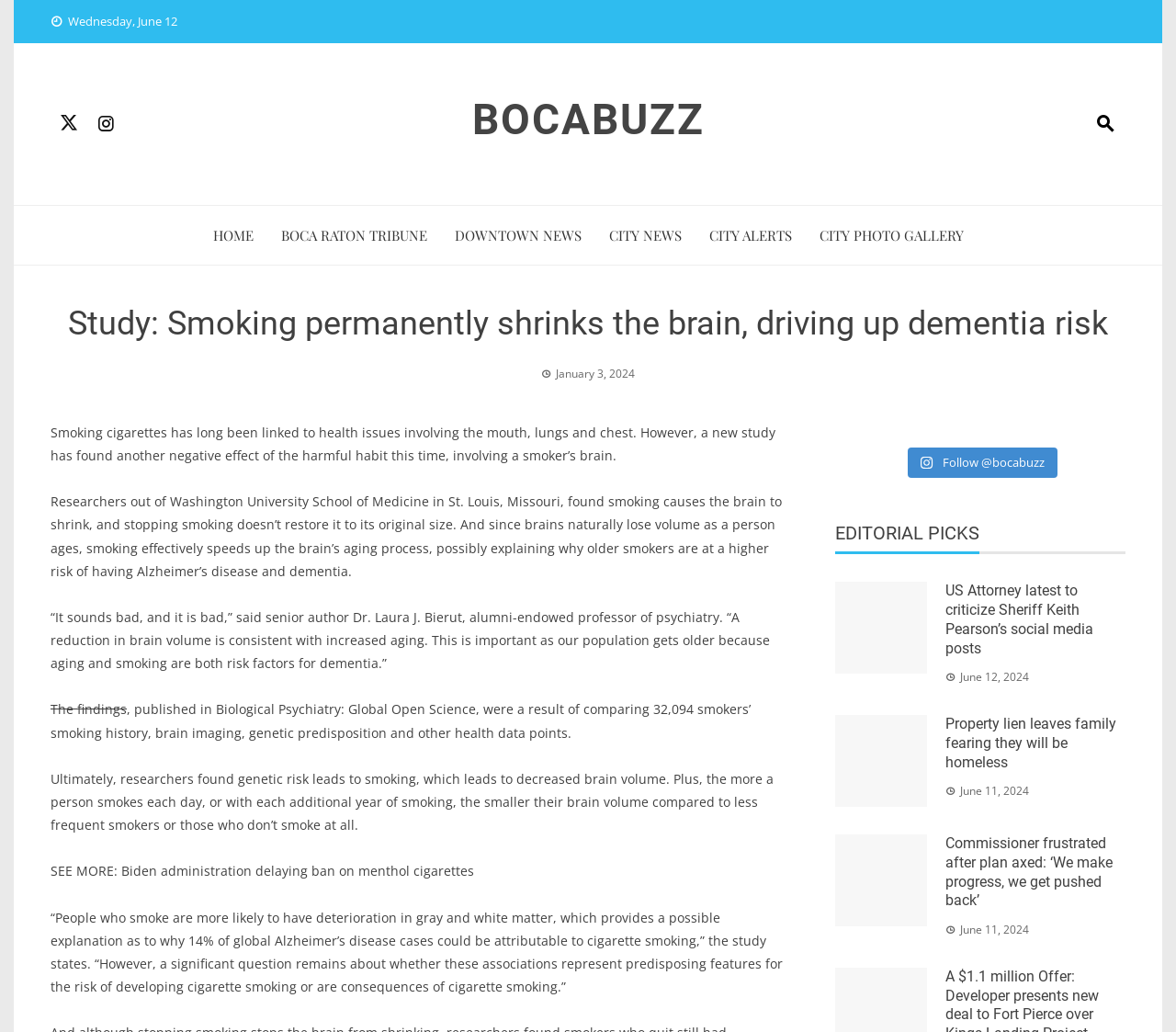Elaborate on the different components and information displayed on the webpage.

This webpage appears to be a news article from BocaBuzz, with a focus on a study about the negative effects of smoking on the brain. At the top of the page, there is a date "Wednesday, June 12" and several social media links. Below that, there is a header with the title of the article "Study: Smoking permanently shrinks the brain, driving up dementia risk" and a timestamp "January 3, 2024".

The main content of the article is divided into several paragraphs, with the first paragraph introducing the topic of smoking and its negative effects on health. The subsequent paragraphs discuss the study's findings, including how smoking causes the brain to shrink and how stopping smoking doesn't restore it to its original size. The article also quotes a senior author of the study, Dr. Laura J. Bierut.

On the right side of the page, there is a section with links to other news articles, including "Biden administration delaying ban on menthol cigarettes" and several editorial picks. Each of these links has a timestamp, with dates ranging from June 11 to June 12, 2024.

At the bottom of the page, there is a section with a complementary link "Follow @bocabuzz" and a heading "EDITORIAL PICKS" with several links to other news articles.